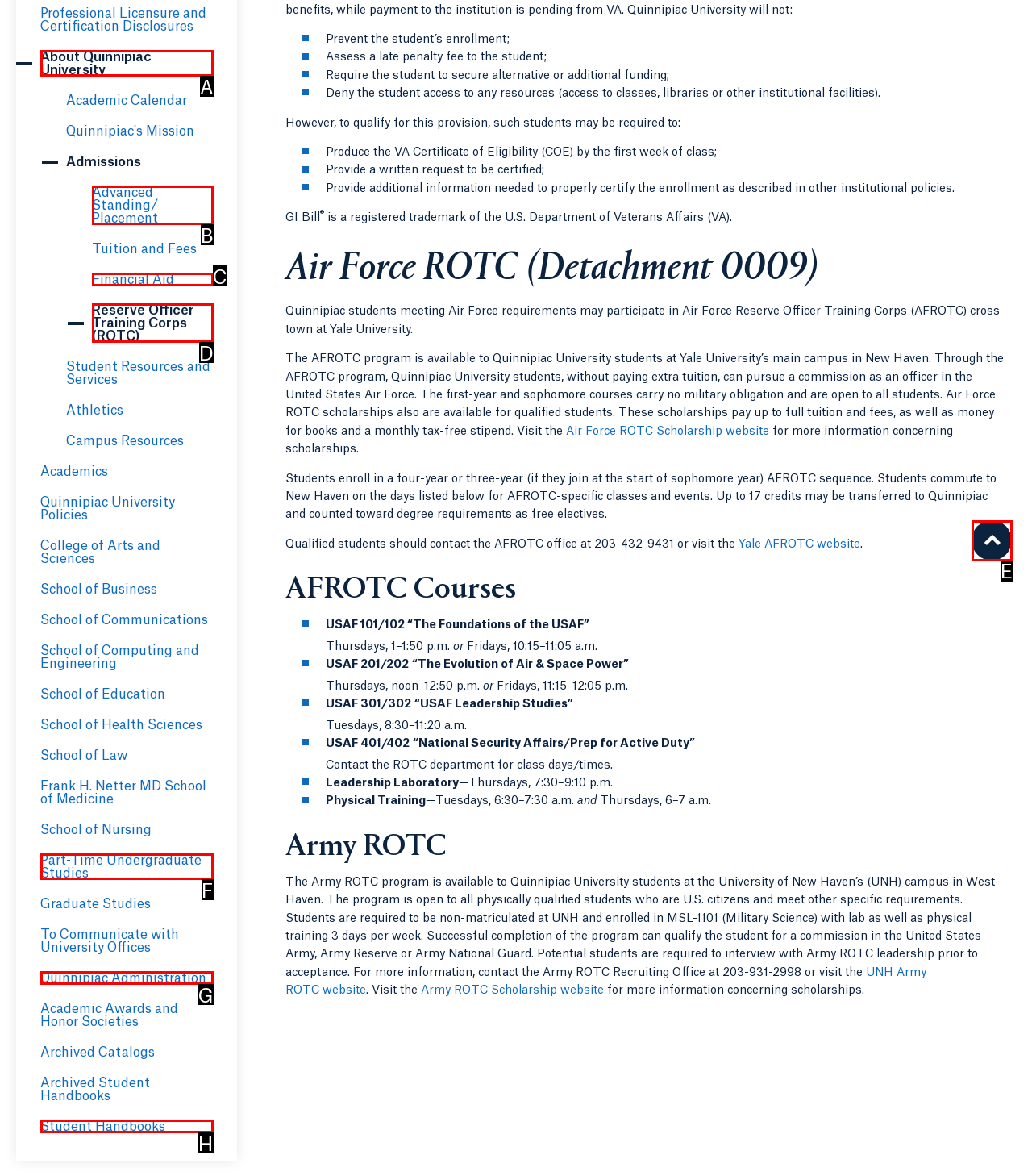Pinpoint the HTML element that fits the description: Advanced Standing/​Placement
Answer by providing the letter of the correct option.

B